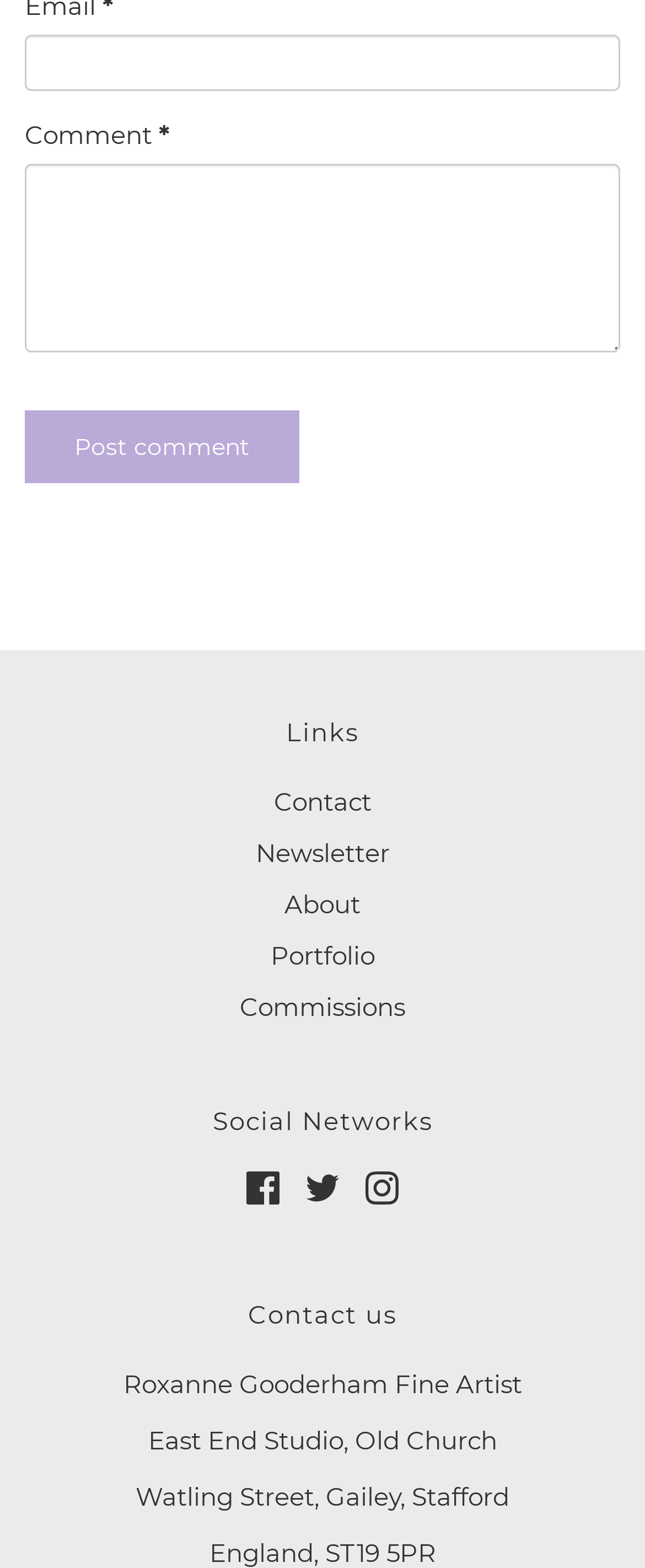Identify and provide the bounding box coordinates of the UI element described: "parent_node: Comment * name="comment[body]"". The coordinates should be formatted as [left, top, right, bottom], with each number being a float between 0 and 1.

[0.038, 0.104, 0.962, 0.225]